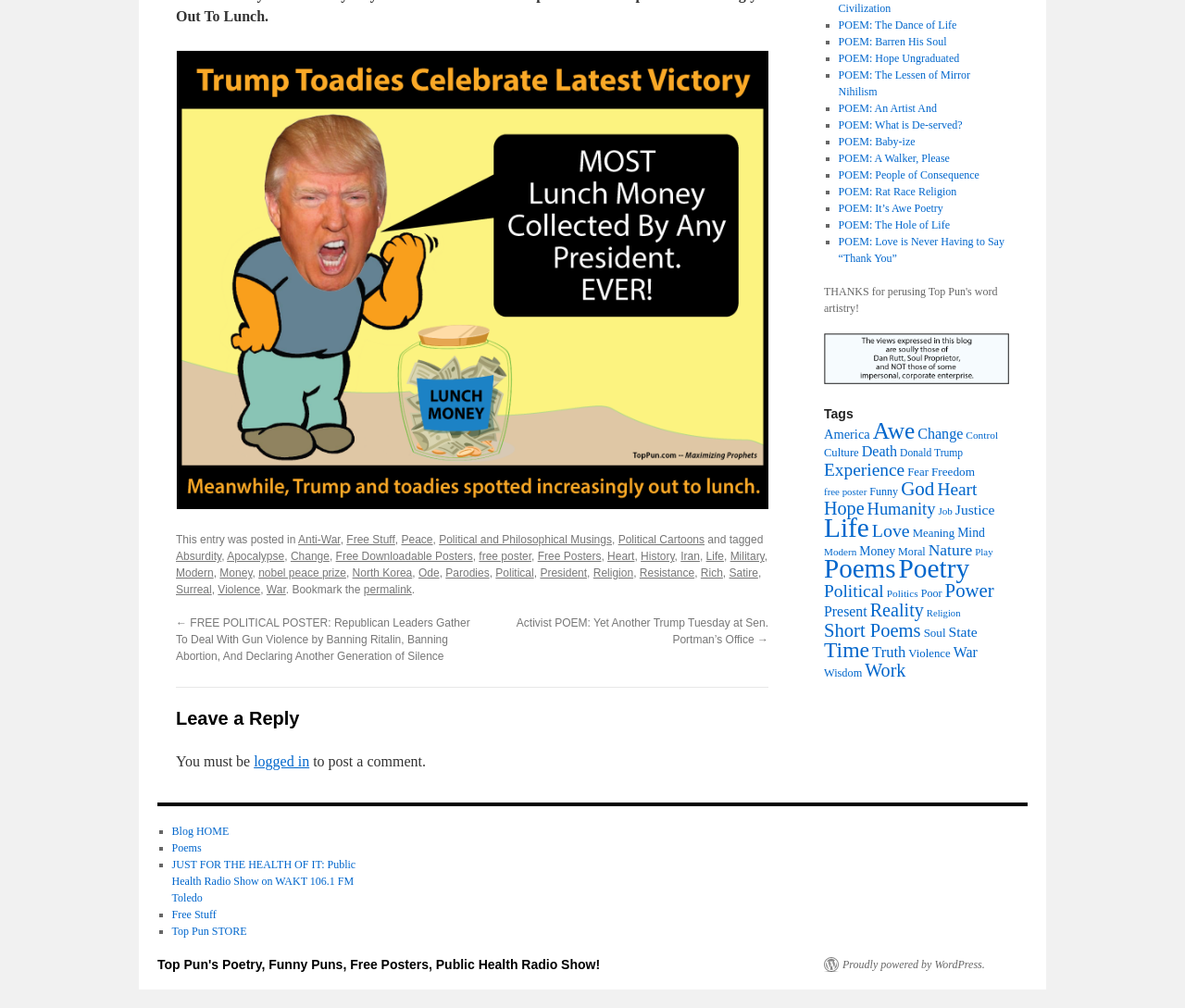Using the information in the image, could you please answer the following question in detail:
How many poems are listed on the webpage?

The number of poems listed on the webpage can be determined by counting the number of link elements that are siblings of the ListMarker elements. There are 14 link elements, each representing a poem.